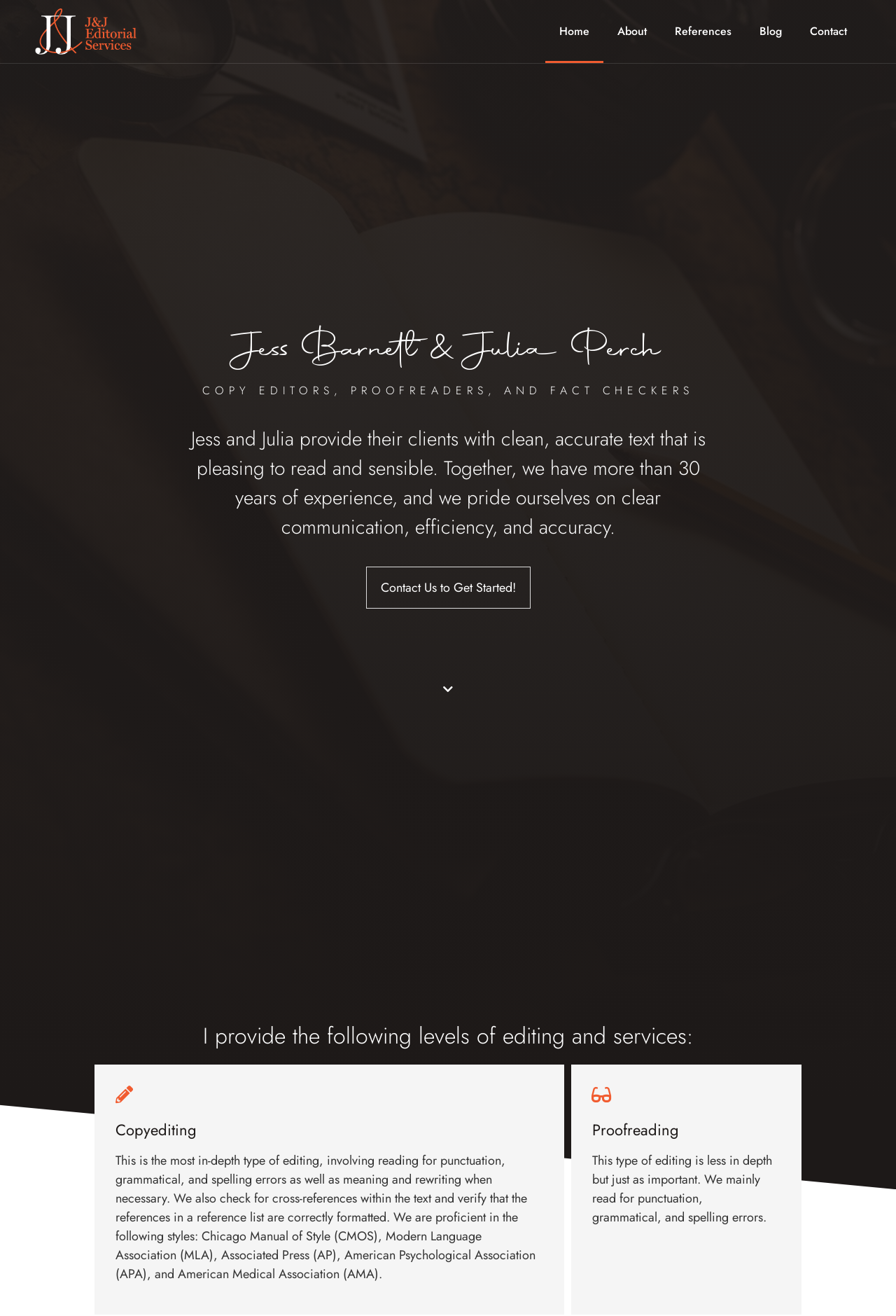Provide the bounding box coordinates of the HTML element described by the text: "Contact Us to Get Started!".

[0.408, 0.43, 0.592, 0.462]